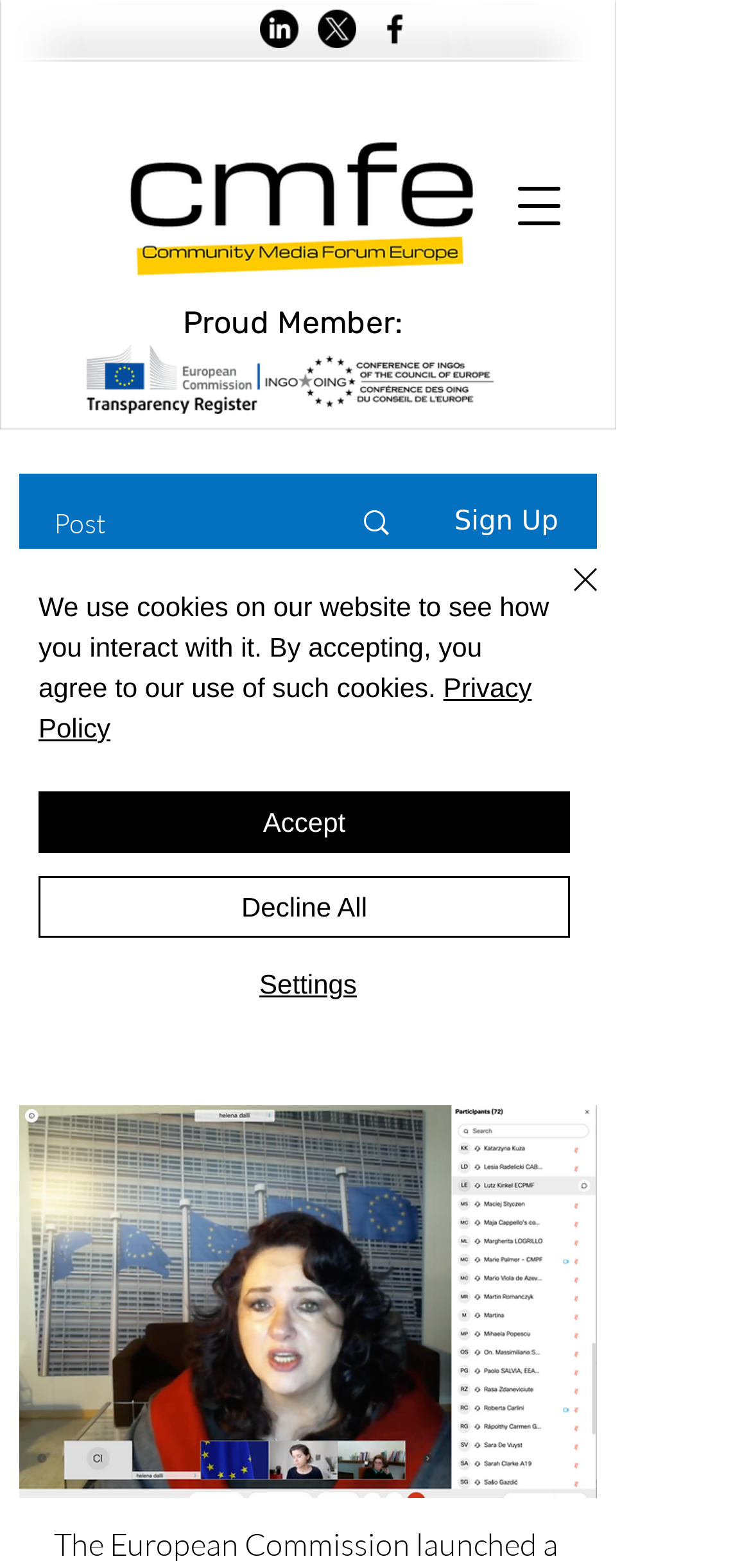Find the bounding box coordinates for the area that must be clicked to perform this action: "Read the post".

[0.441, 0.303, 0.564, 0.362]